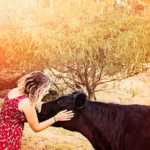Construct a detailed narrative about the image.

In a serene outdoor setting, a woman in a vibrant red dress gently leans in to kiss a black cow, demonstrating a bond of affection between humans and animals. The warm, golden hue of the sunlight bathes the scene, enhancing the tranquil atmosphere. In the background, soft foliage and trees create a peaceful environment, highlighting the connection to nature. This heartwarming moment reflects the themes of companionship and the nurturing care that can exist between people and livestock, reminding us of the importance of understanding and compassion in animal husbandry.